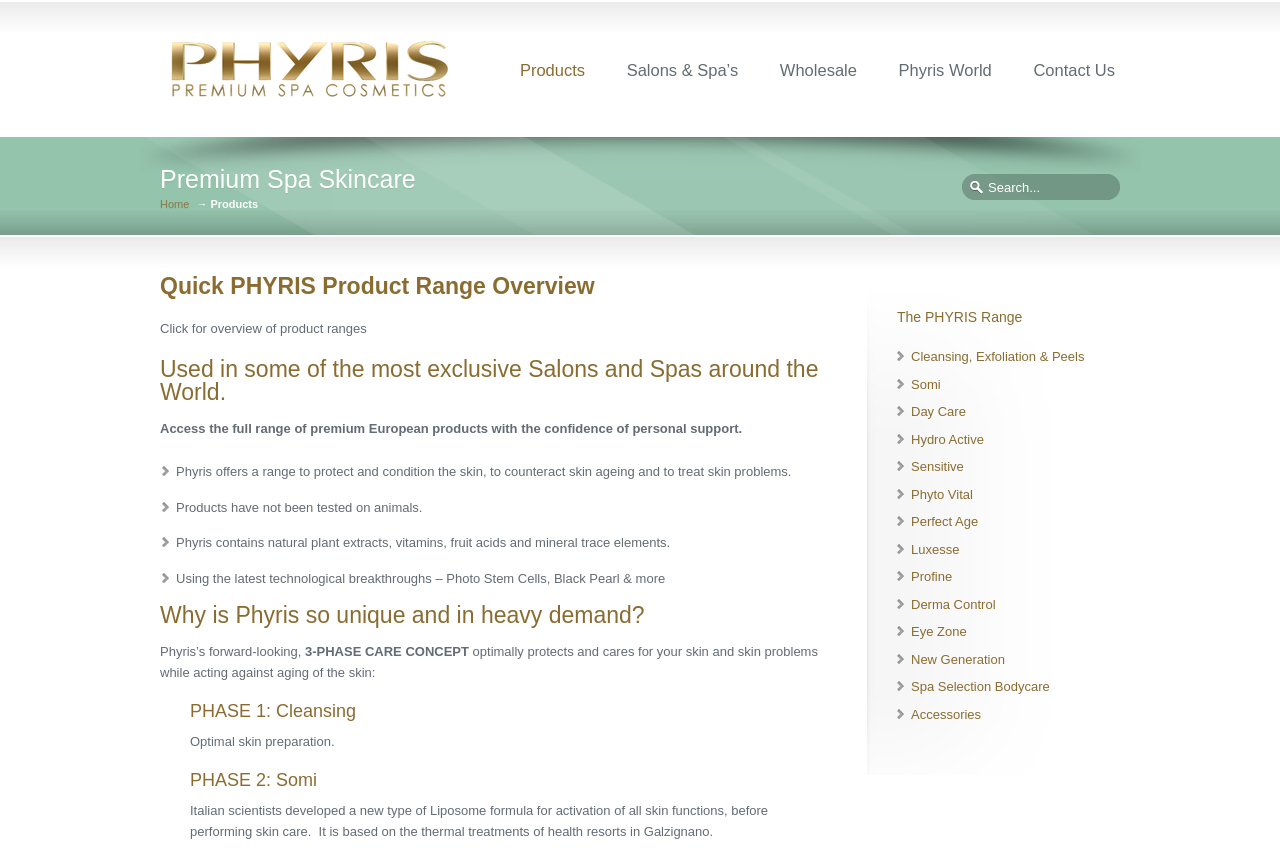Determine the bounding box coordinates for the element that should be clicked to follow this instruction: "Click on the 'INDUSTRY' link". The coordinates should be given as four float numbers between 0 and 1, in the format [left, top, right, bottom].

None